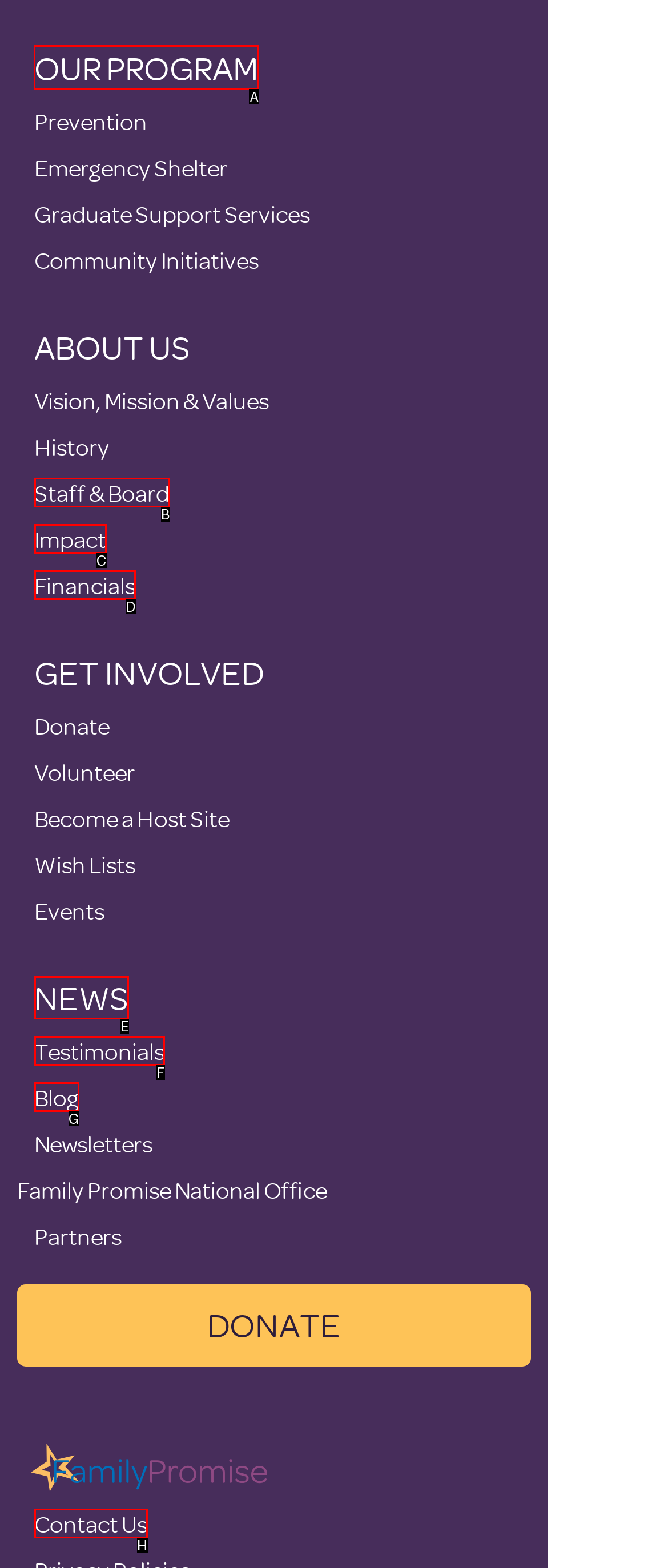For the task: Click on OUR PROGRAM, identify the HTML element to click.
Provide the letter corresponding to the right choice from the given options.

A